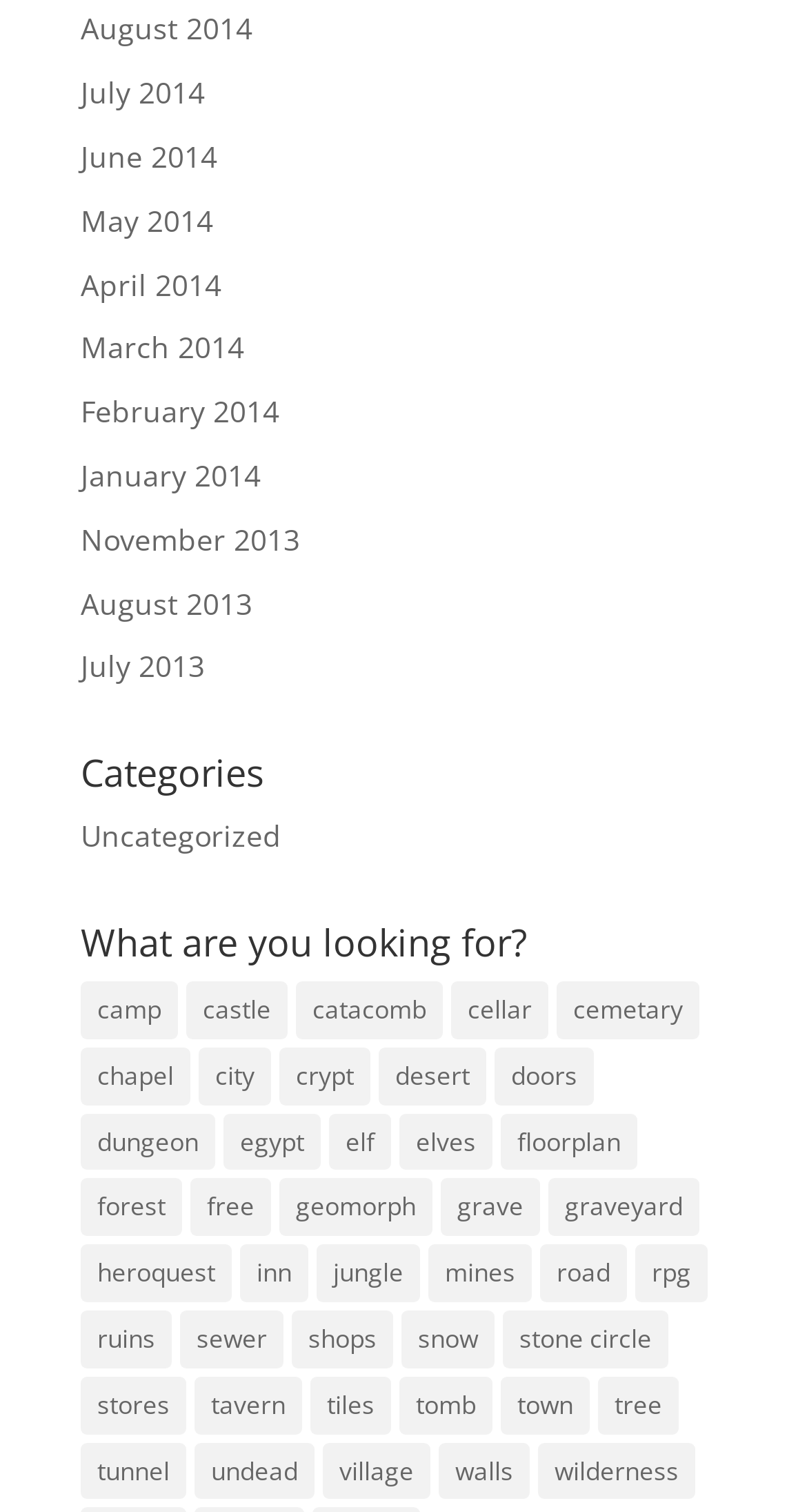What is the category with the most items? Based on the screenshot, please respond with a single word or phrase.

tiles